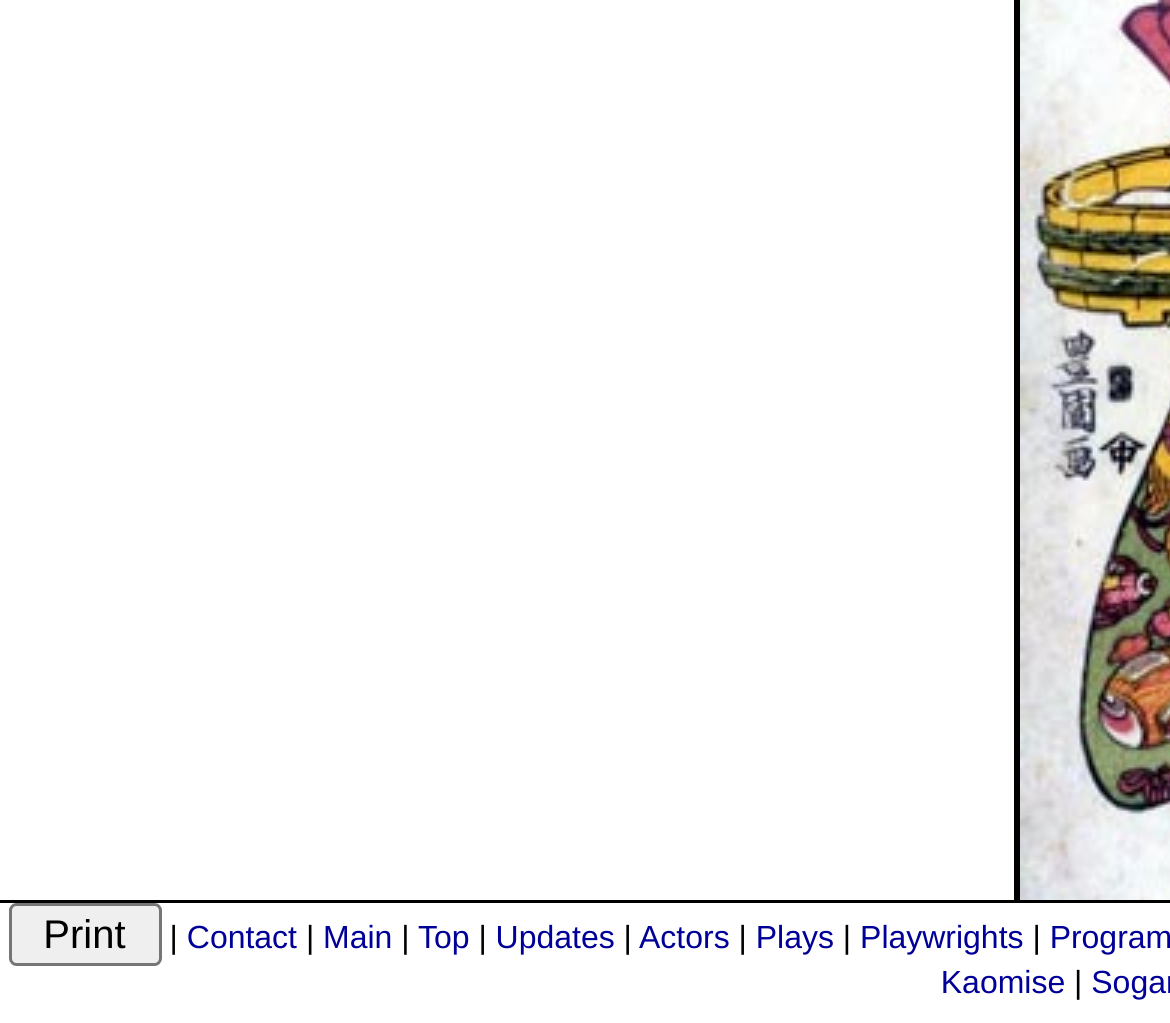What is the first link in the top navigation bar?
Answer with a single word or phrase, using the screenshot for reference.

Contact